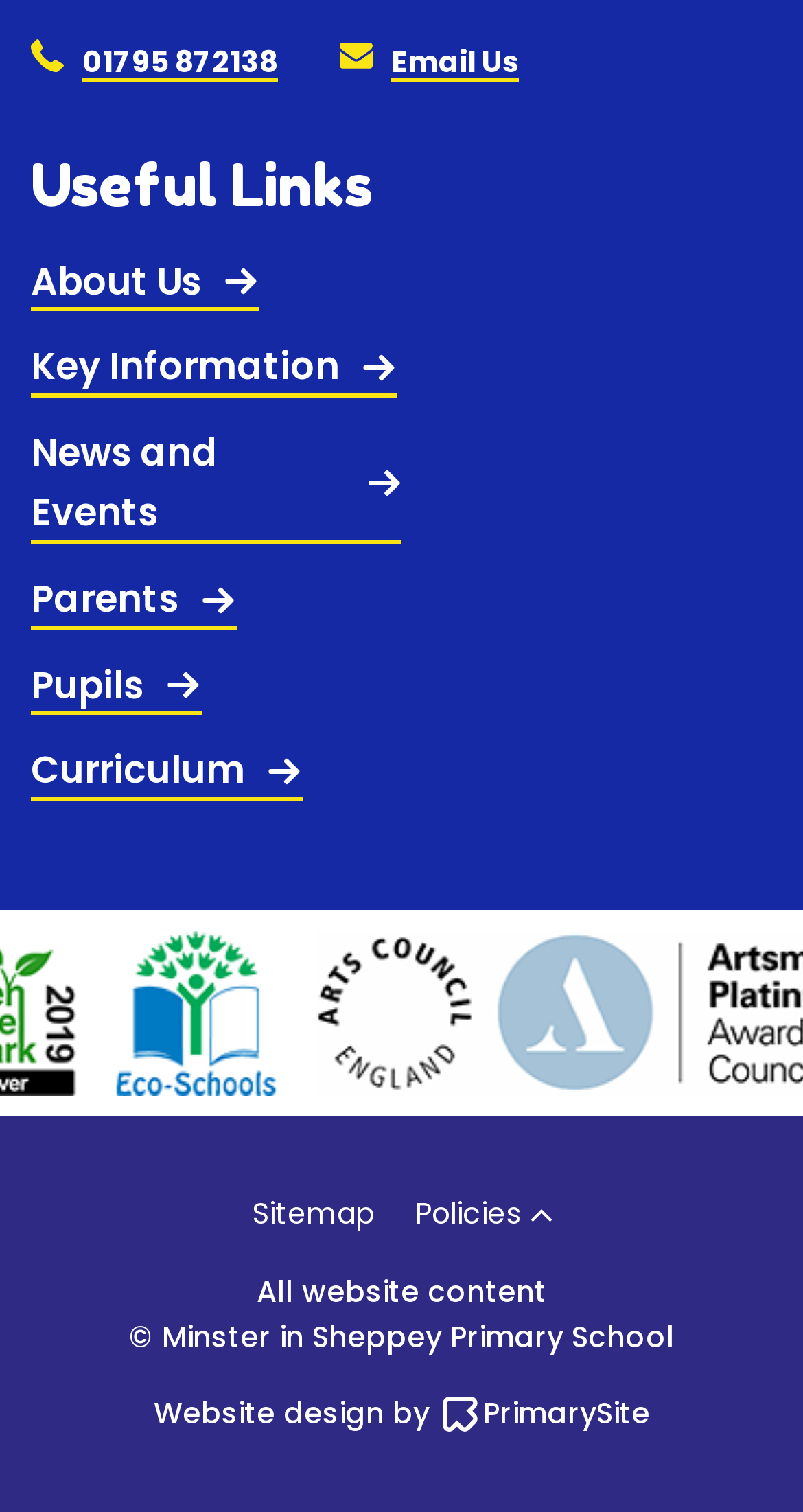Identify the bounding box coordinates of the clickable region necessary to fulfill the following instruction: "Check the sitemap". The bounding box coordinates should be four float numbers between 0 and 1, i.e., [left, top, right, bottom].

[0.314, 0.789, 0.465, 0.816]